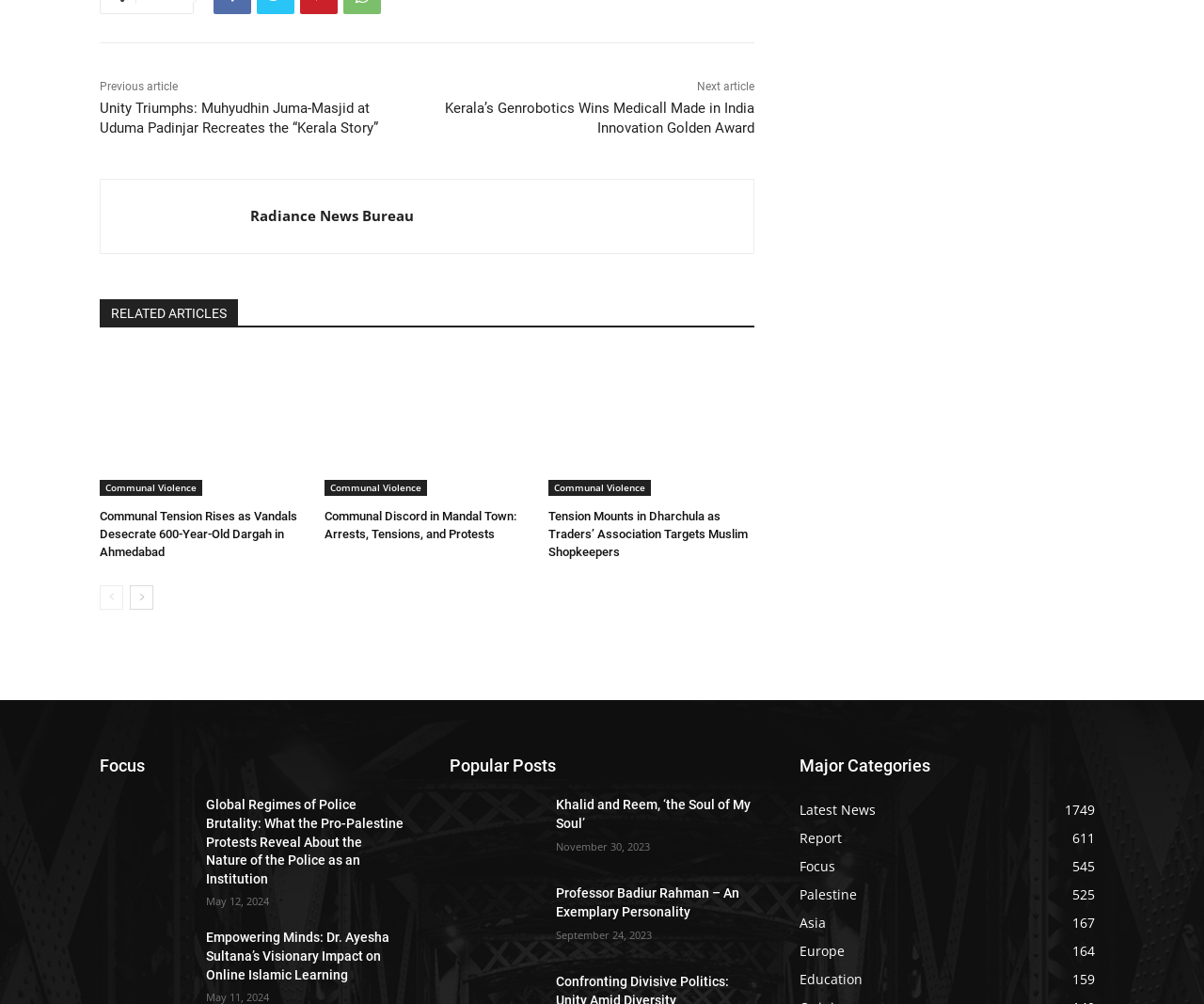Please identify the coordinates of the bounding box that should be clicked to fulfill this instruction: "View the 'Latest News' category".

[0.664, 0.796, 0.727, 0.814]